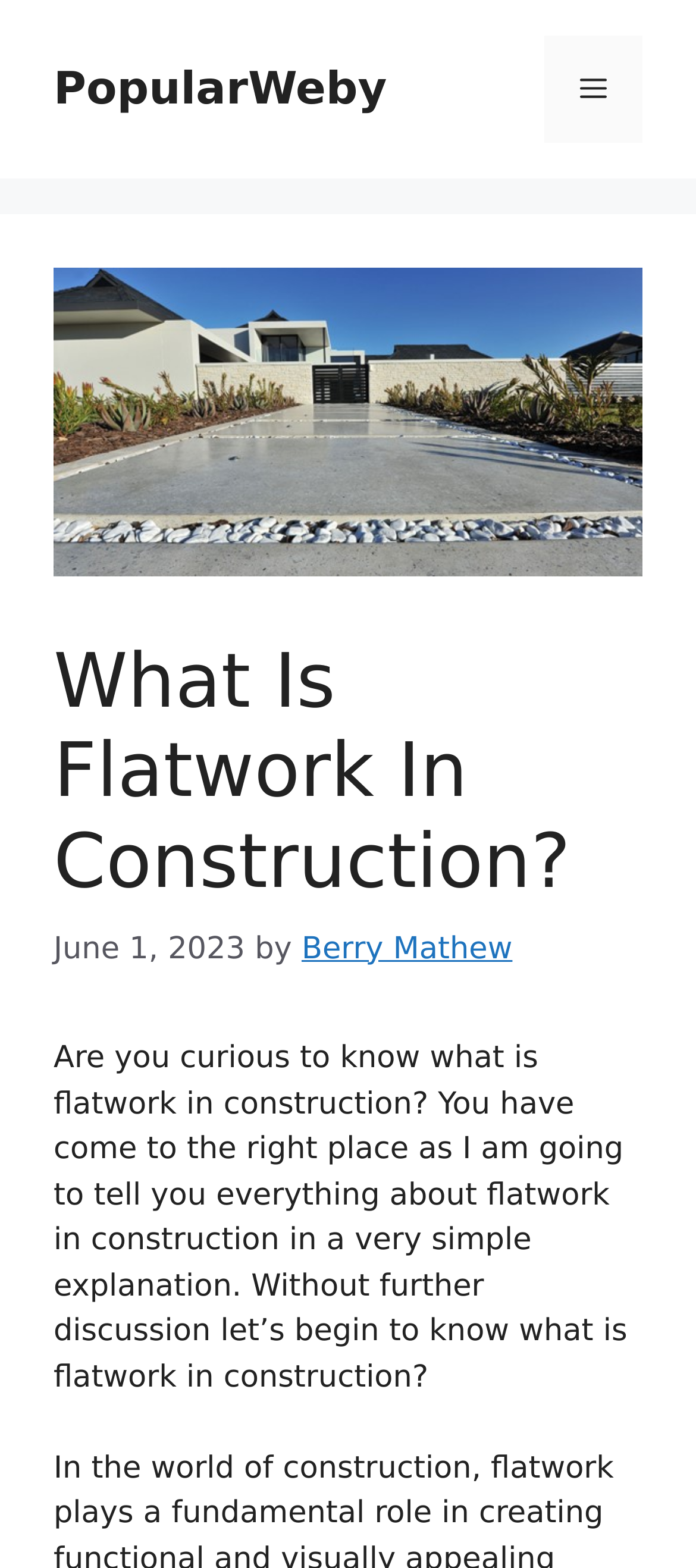Using the provided element description: "Menu", determine the bounding box coordinates of the corresponding UI element in the screenshot.

[0.782, 0.023, 0.923, 0.091]